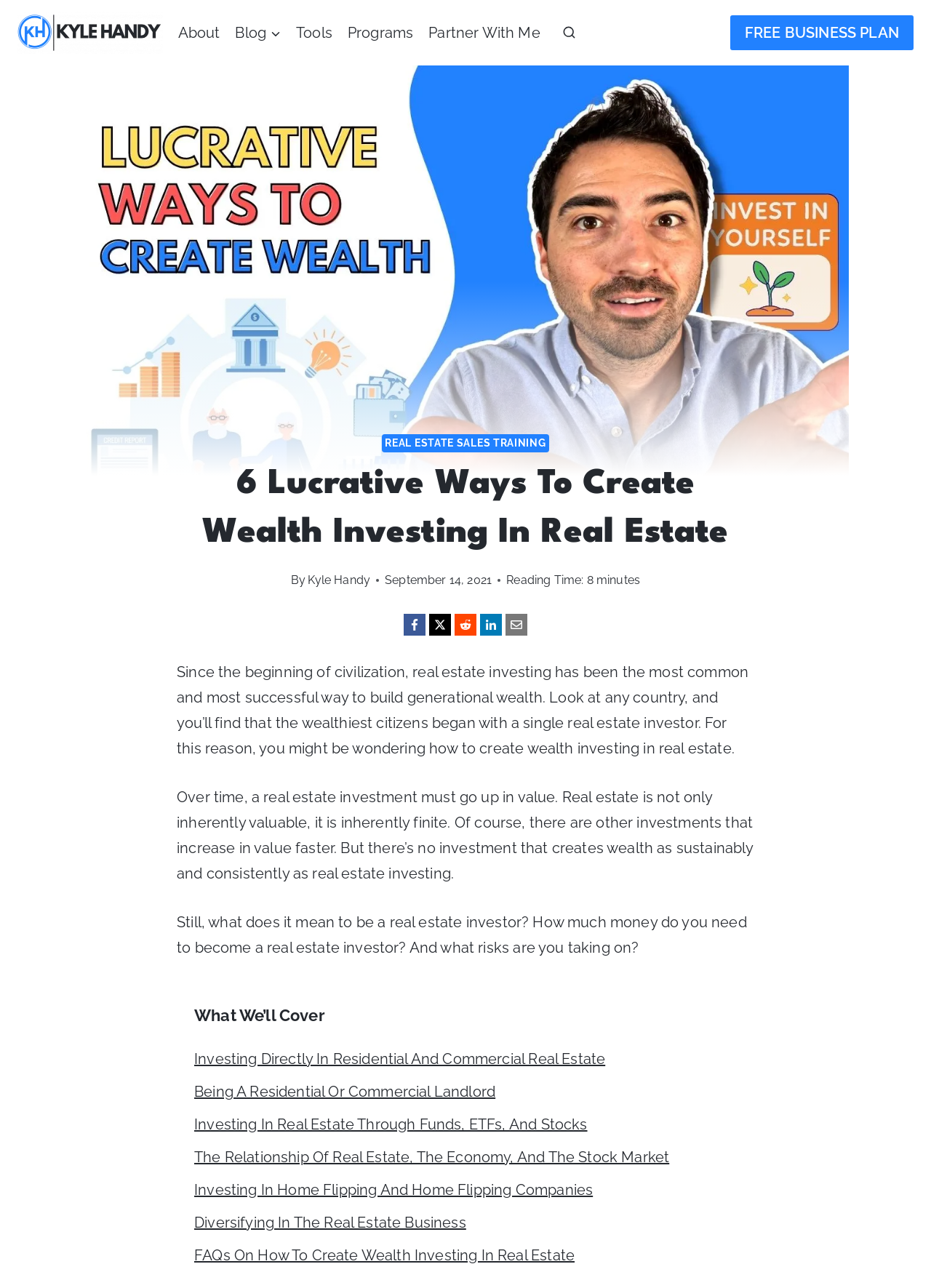Determine the bounding box coordinates (top-left x, top-left y, bottom-right x, bottom-right y) of the UI element described in the following text: VidMate App

None